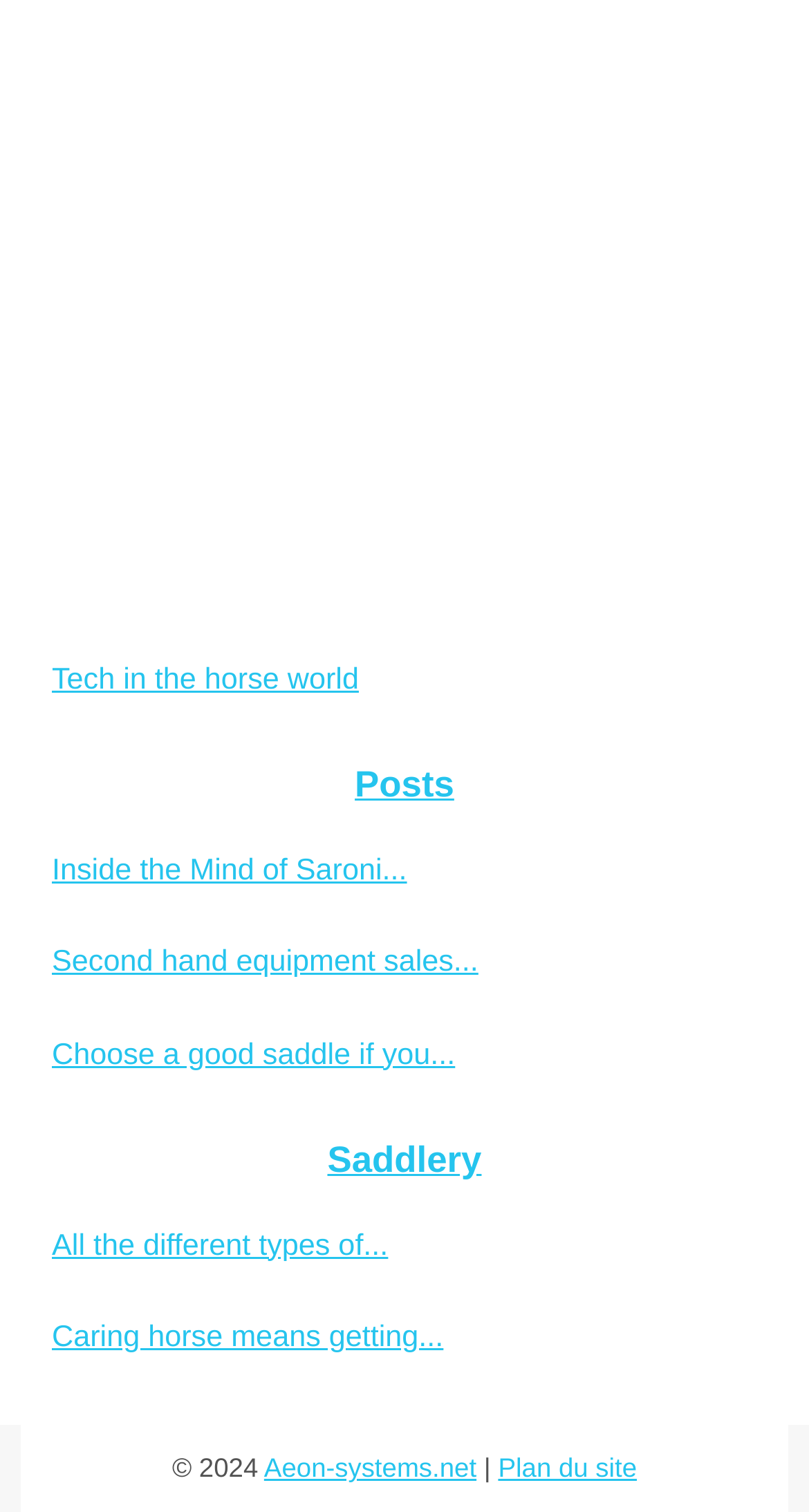Please find the bounding box coordinates of the element that needs to be clicked to perform the following instruction: "Click on 'Tech in the horse world'". The bounding box coordinates should be four float numbers between 0 and 1, represented as [left, top, right, bottom].

[0.051, 0.433, 0.897, 0.467]